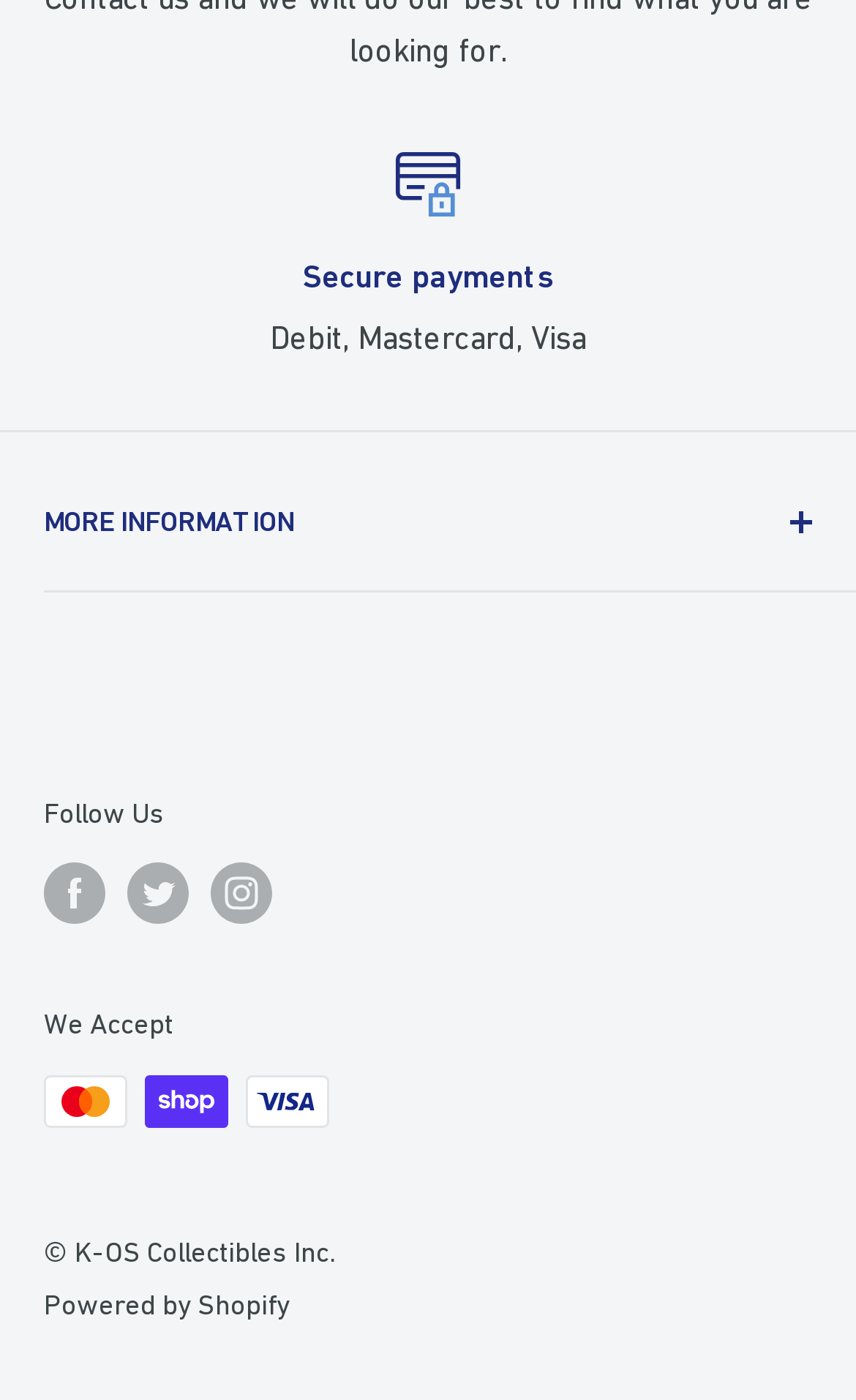Specify the bounding box coordinates of the element's area that should be clicked to execute the given instruction: "View Shipping Policy". The coordinates should be four float numbers between 0 and 1, i.e., [left, top, right, bottom].

[0.051, 0.506, 0.897, 0.554]